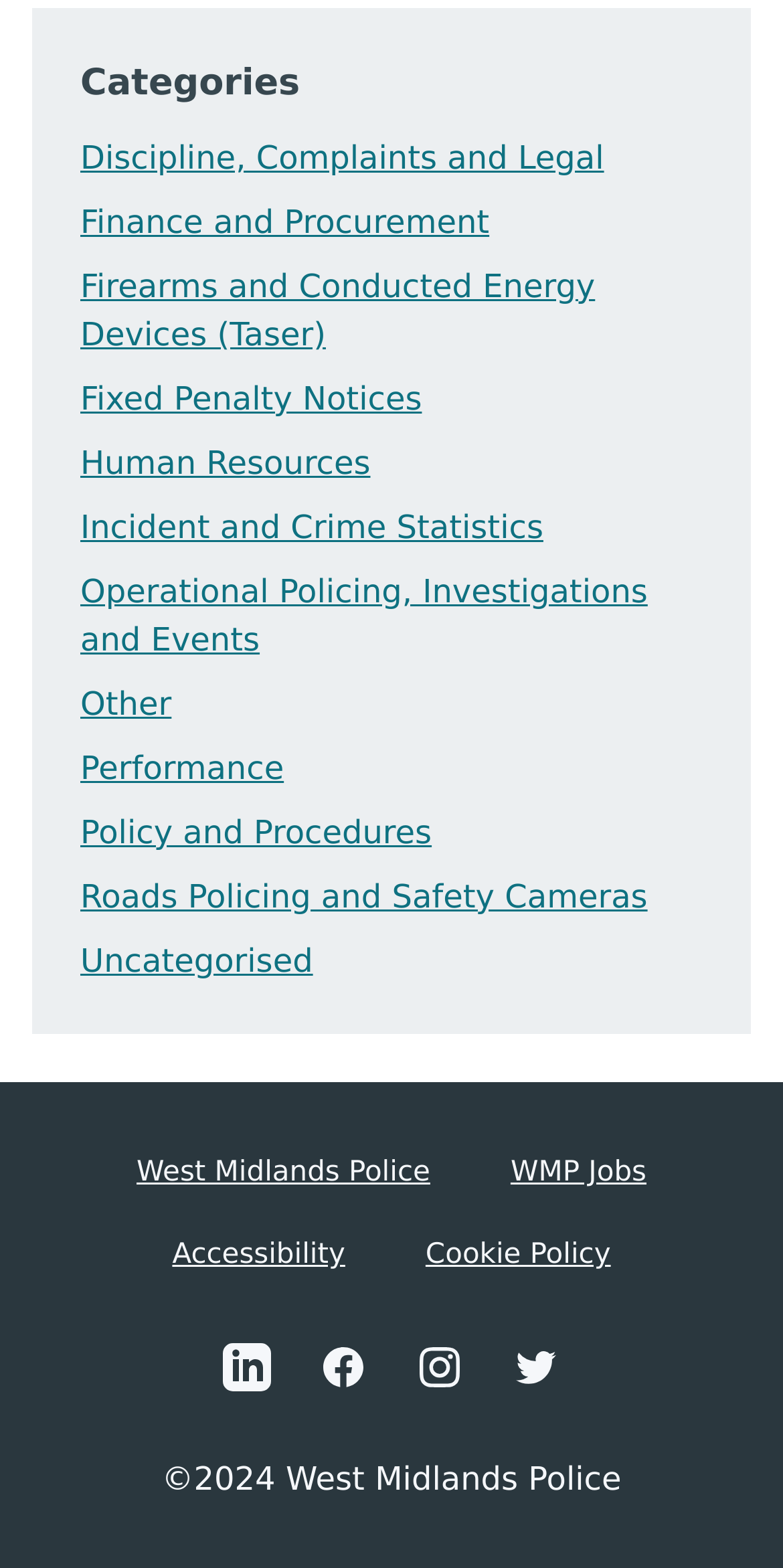How many links are present under the 'Categories' heading?
Please describe in detail the information shown in the image to answer the question.

I can see that there are 11 links present under the 'Categories' heading, which are 'Discipline, Complaints and Legal', 'Finance and Procurement', 'Firearms and Conducted Energy Devices (Taser)', and so on.